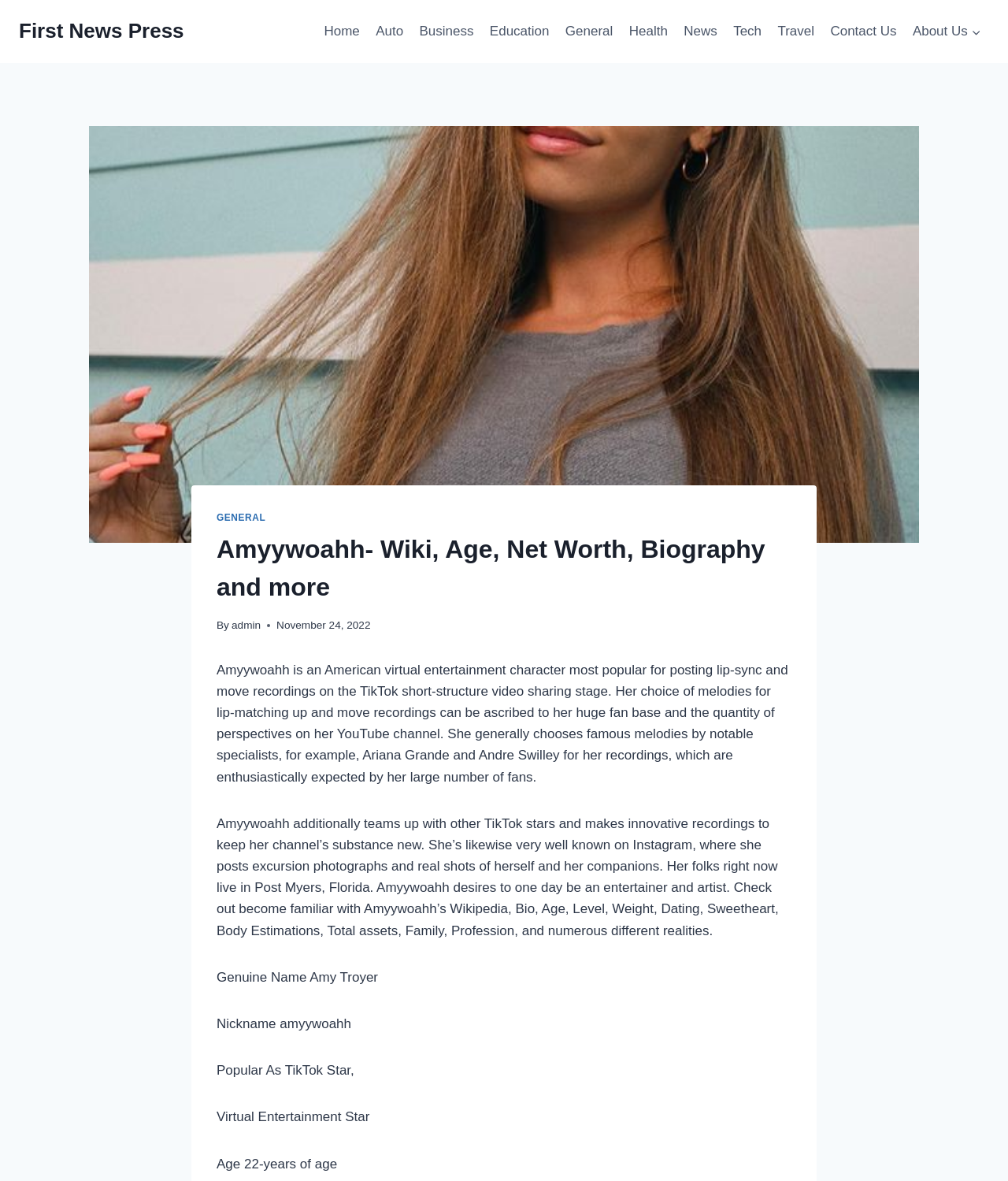Detail the various sections and features present on the webpage.

The webpage is about Amyywoahh, an American virtual entertainment character. At the top left corner, there is a link to "First News Press". Below it, there is a primary navigation menu with 11 links, including "Home", "Auto", "Business", "Education", and others, stretching across the top of the page.

On the left side of the page, there is a large image of Amyywoahh, taking up most of the vertical space. Above the image, there is a header section with a link to "GENERAL" and a heading that reads "Amyywoahh- Wiki, Age, Net Worth, Biography and more". Below the heading, there is a line of text that reads "By admin" followed by a timestamp "November 24, 2022".

Below the header section, there are three paragraphs of text that provide a biography of Amyywoahh, describing her as a popular TikTok star who posts lip-sync and move recordings, and collaborates with other TikTok stars. The text also mentions her Instagram presence, her parents, and her aspirations to become an actress and singer.

Below the paragraphs, there are several lines of text that provide more information about Amyywoahh, including her real name, nickname, age, and profession.